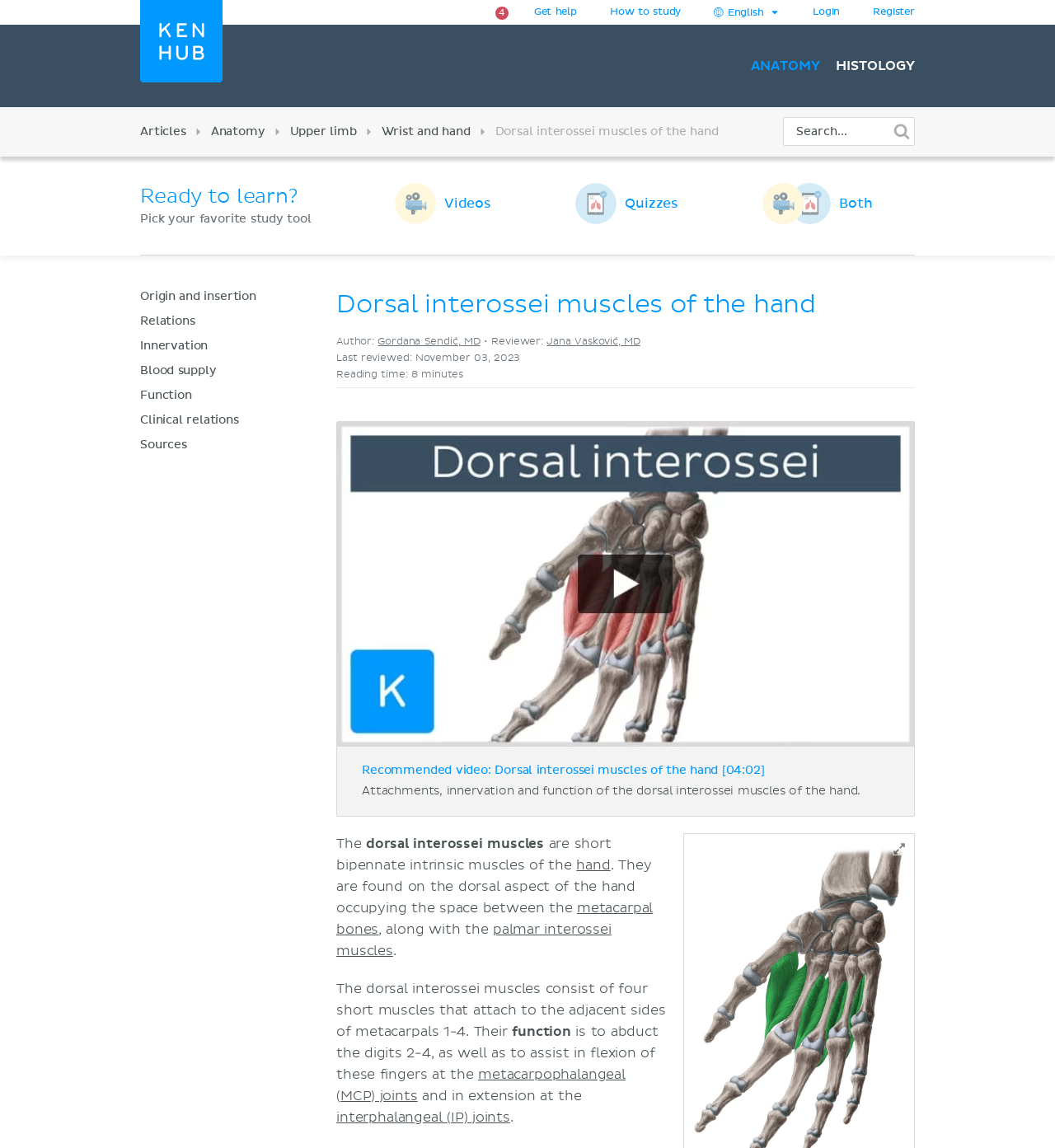Determine and generate the text content of the webpage's headline.

Dorsal interossei muscles of the hand